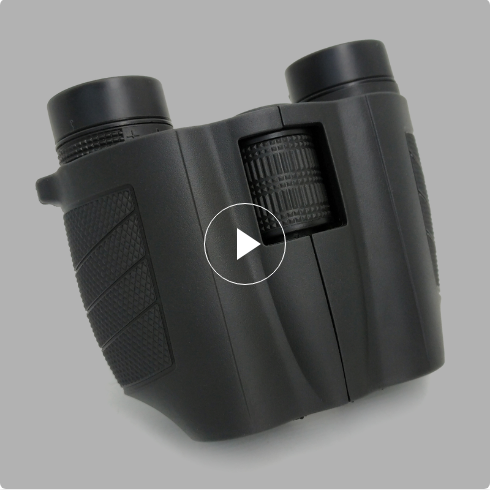Respond with a single word or phrase to the following question:
What is the purpose of the play button?

To link to a video demonstration